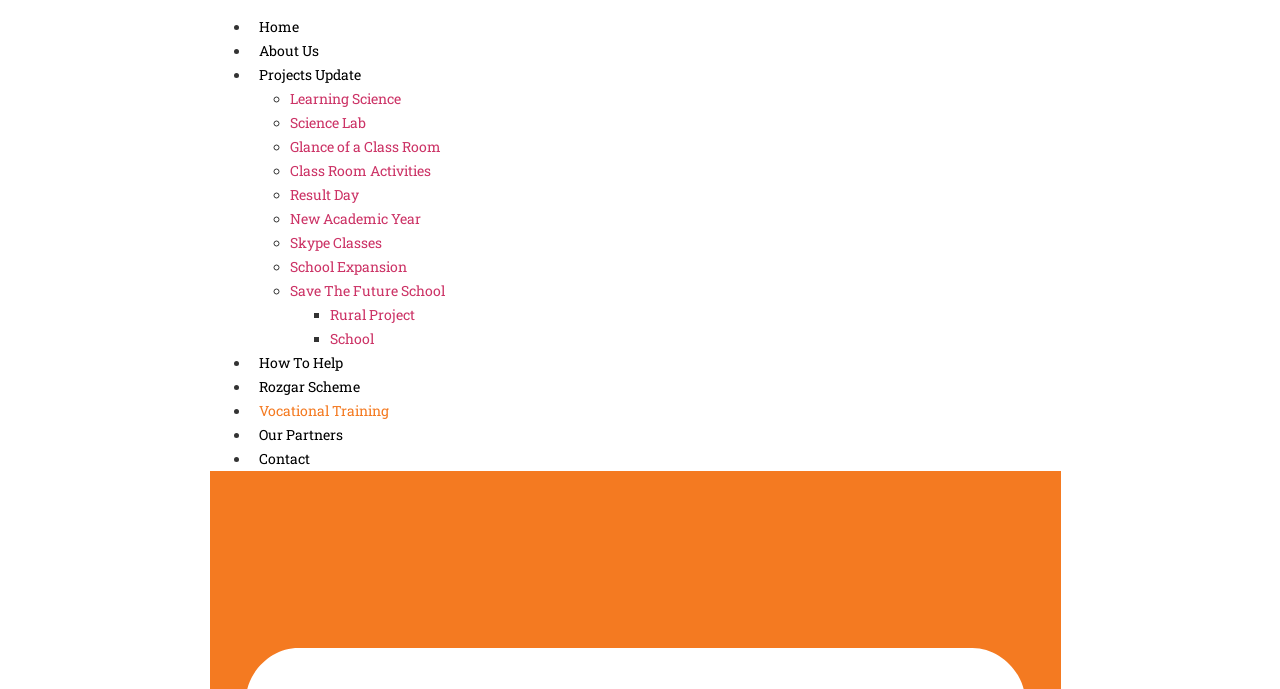Please provide the bounding box coordinates for the element that needs to be clicked to perform the instruction: "Search for something". The coordinates must consist of four float numbers between 0 and 1, formatted as [left, top, right, bottom].

None